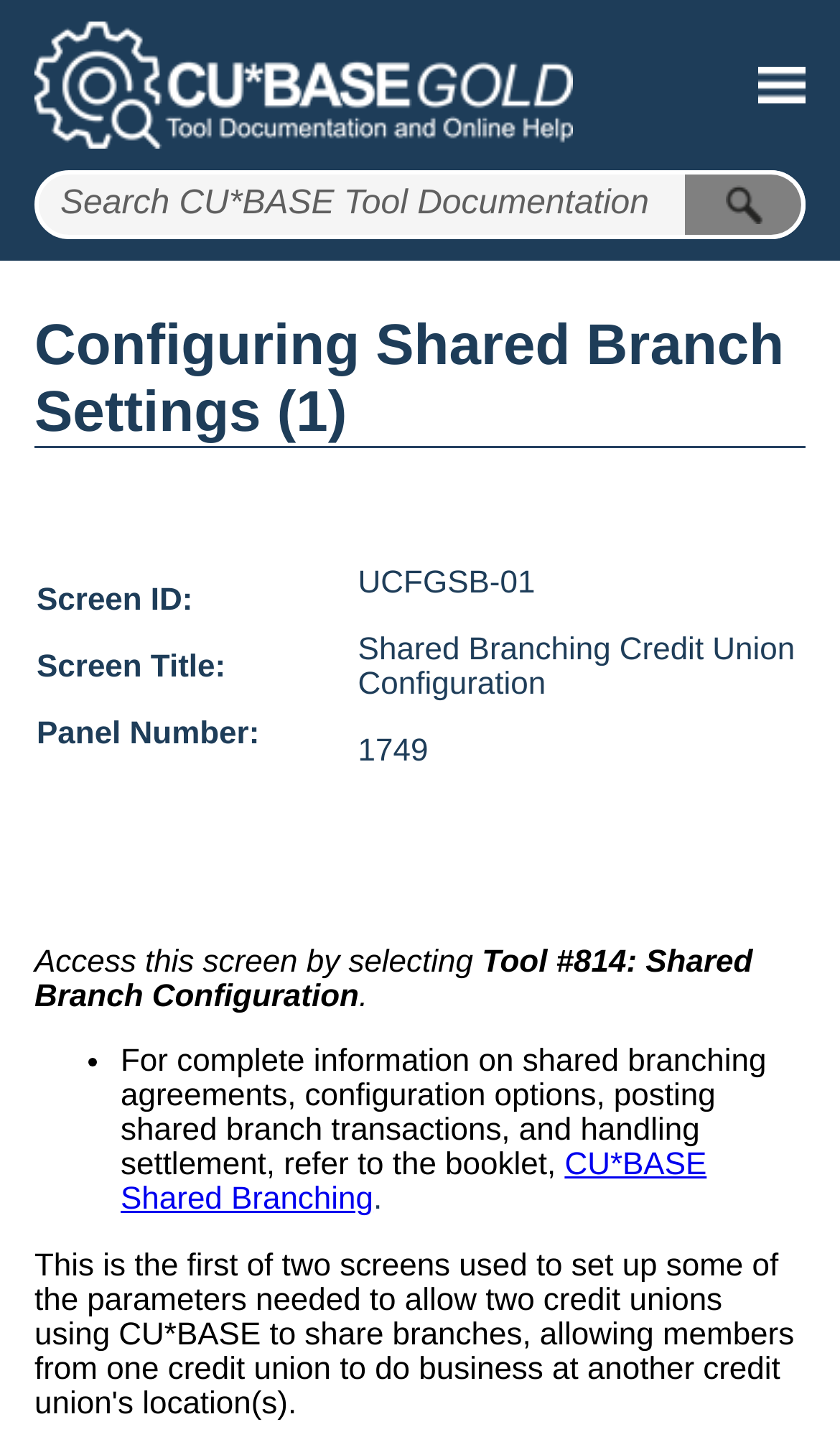Provide a one-word or short-phrase response to the question:
What is the purpose of this screen?

Shared Branch Configuration